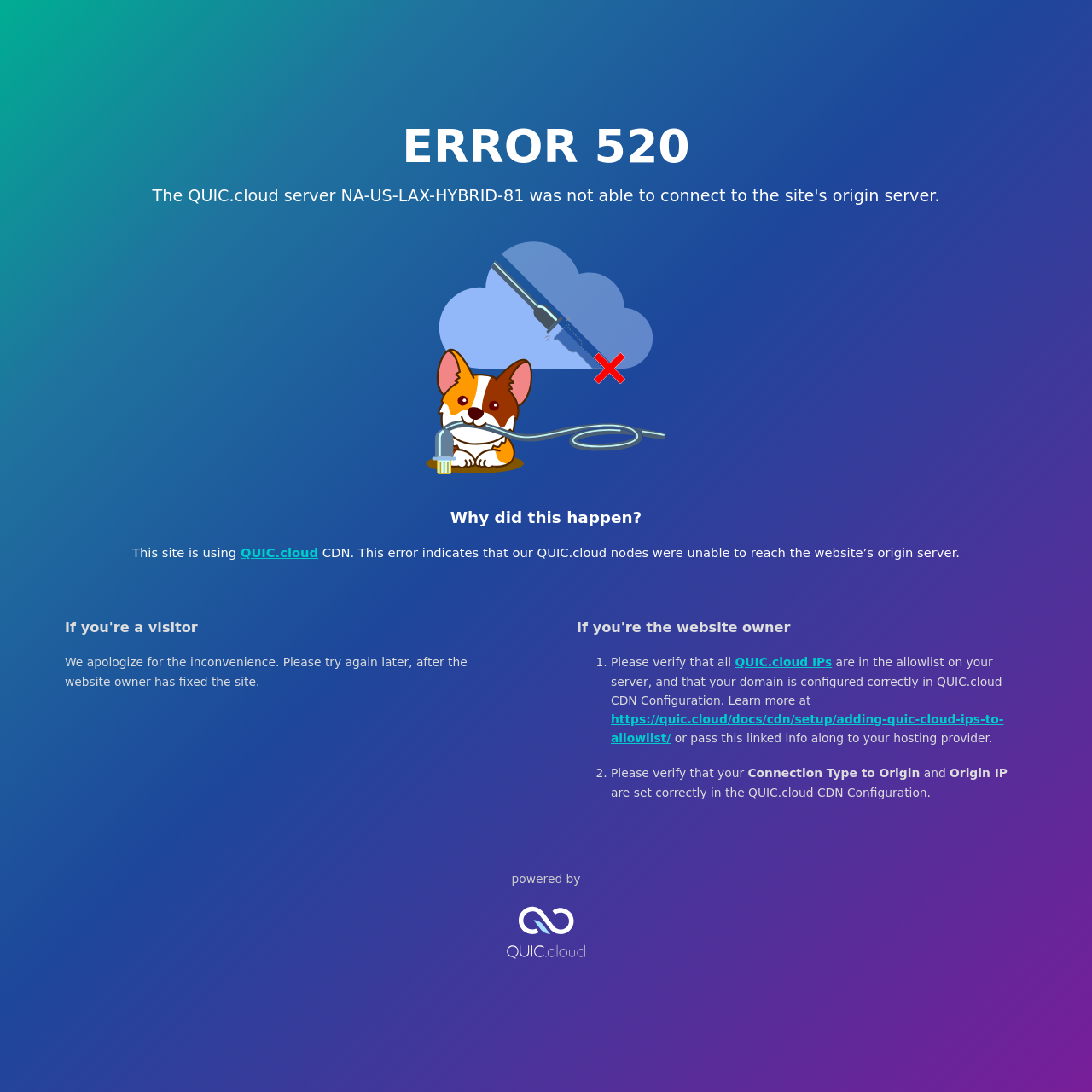Please provide a detailed answer to the question below by examining the image:
Who is the provider of the CDN service?

The provider of the CDN service is mentioned at the bottom of the webpage, which says 'powered by QUIC.cloud'.